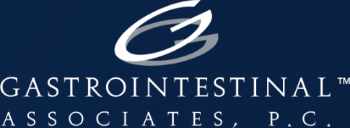What type of services does Gastrointestinal Associates likely provide?
Provide an in-depth answer to the question, covering all aspects.

The caption infers that Gastrointestinal Associates is likely focused on providing specialized healthcare services related to gastrointestinal conditions, based on its name and the medical and professional nature of the organization.